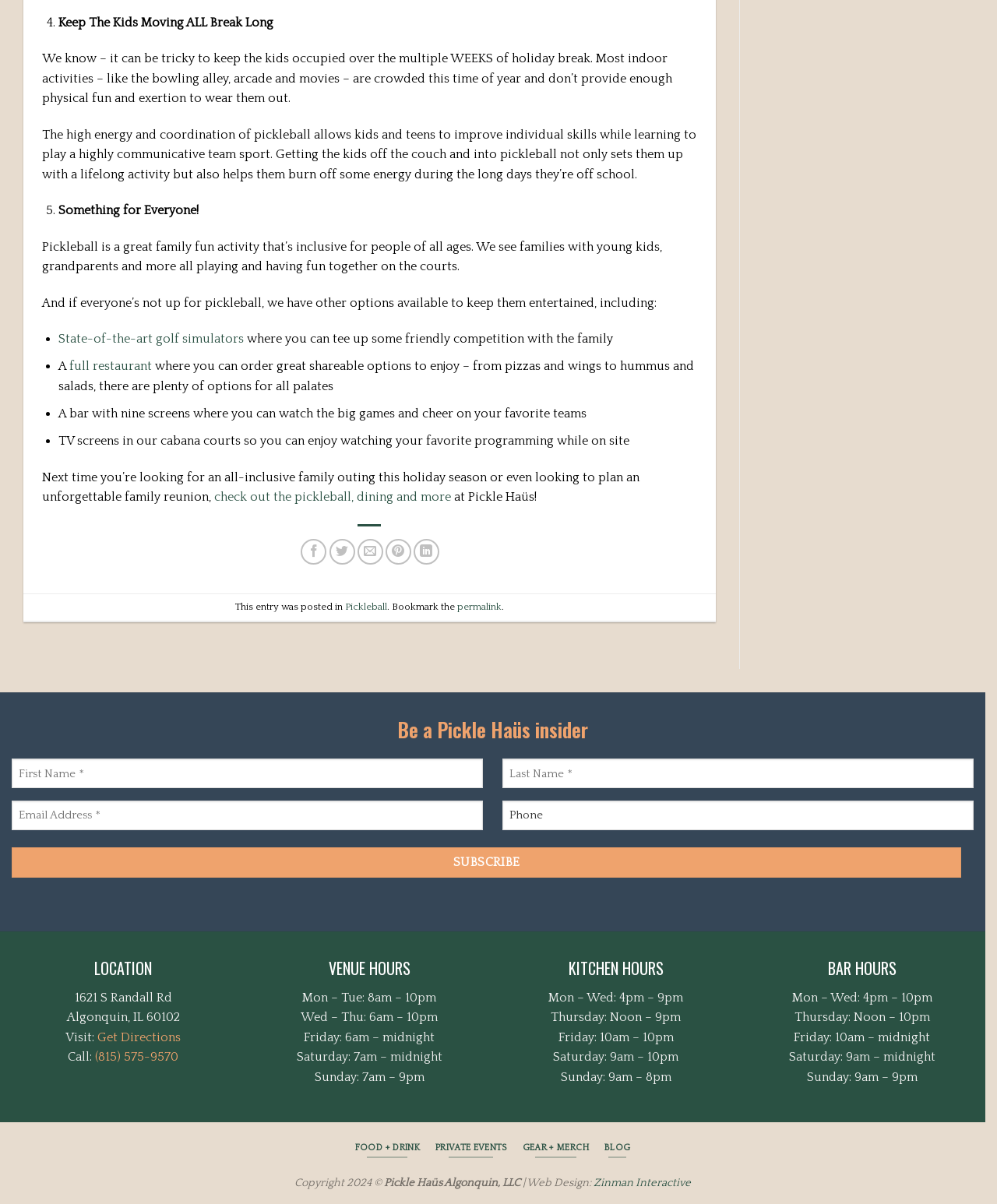What is the main activity promoted on this webpage?
Please answer using one word or phrase, based on the screenshot.

Pickleball